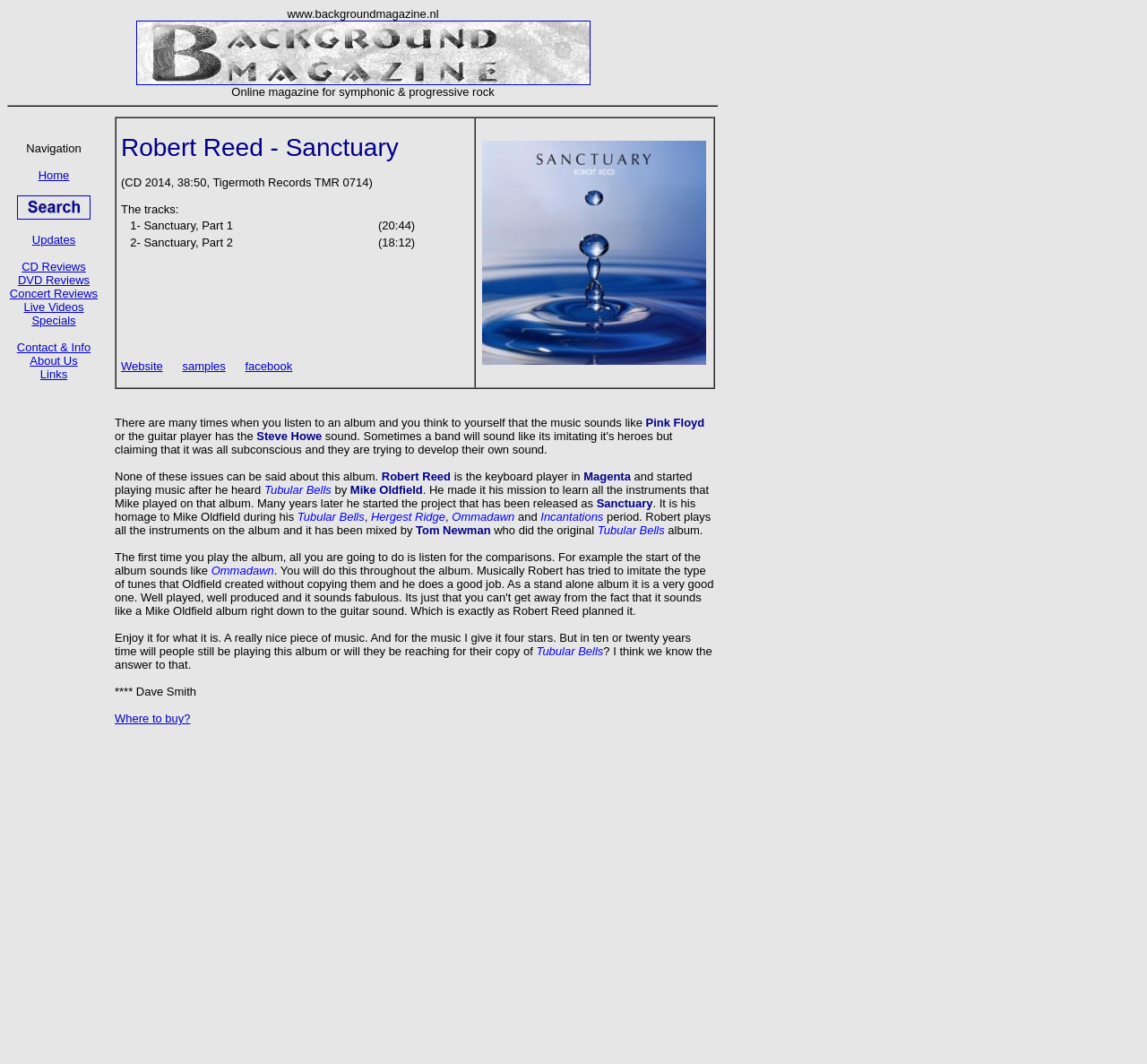Who is the keyboard player in Magenta?
Answer the question with a thorough and detailed explanation.

The answer can be found in the text 'Robert Reed is the keyboard player in Magenta and started playing music after he heard Tubular Bells by Mike Oldfield.'